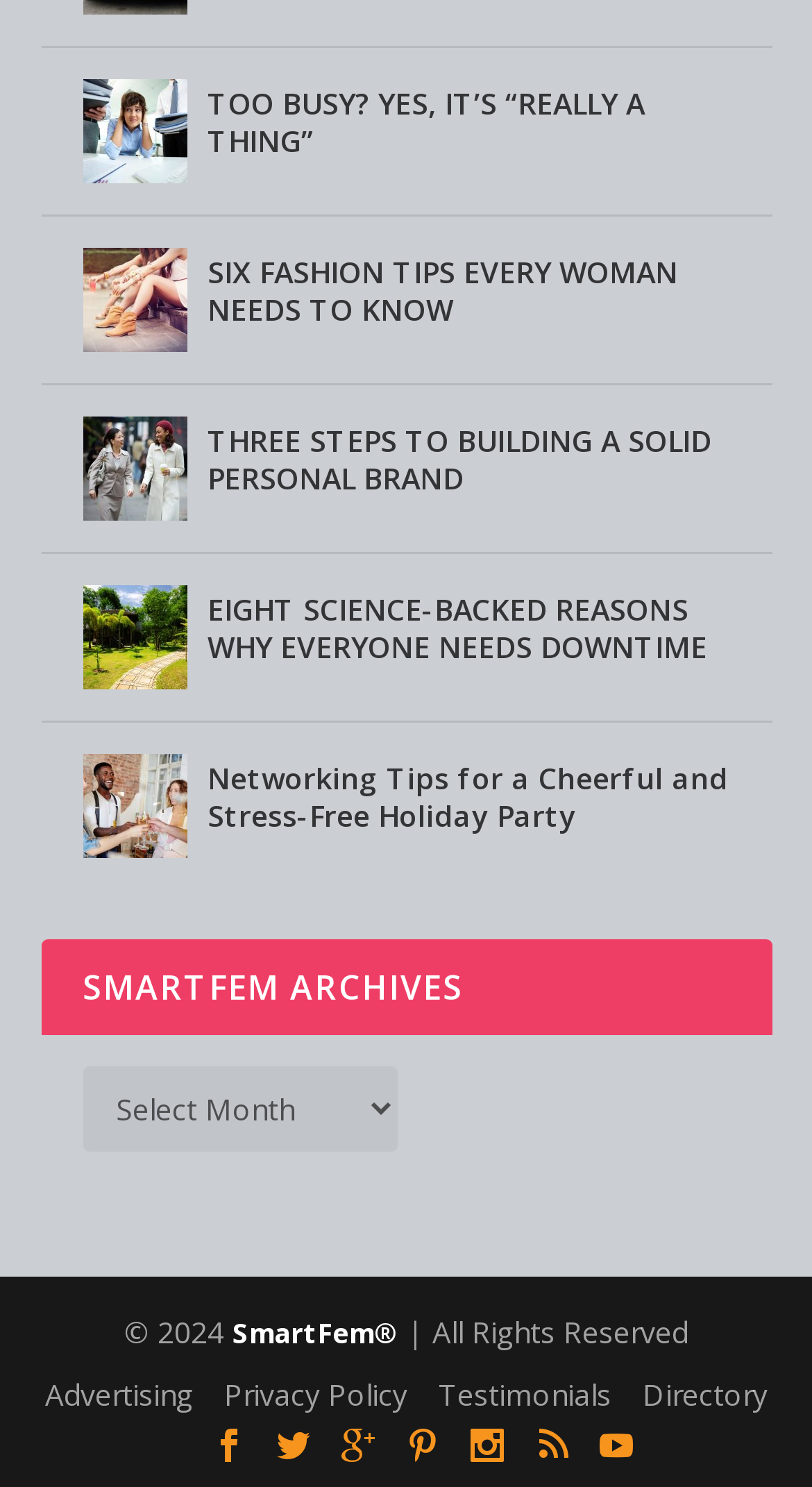Refer to the image and provide an in-depth answer to the question: 
What is the purpose of the combobox?

The combobox is labeled as 'SMARTFEM ARCHIVES' and has a popup menu, indicating that its purpose is to allow users to select and view archives of the website.